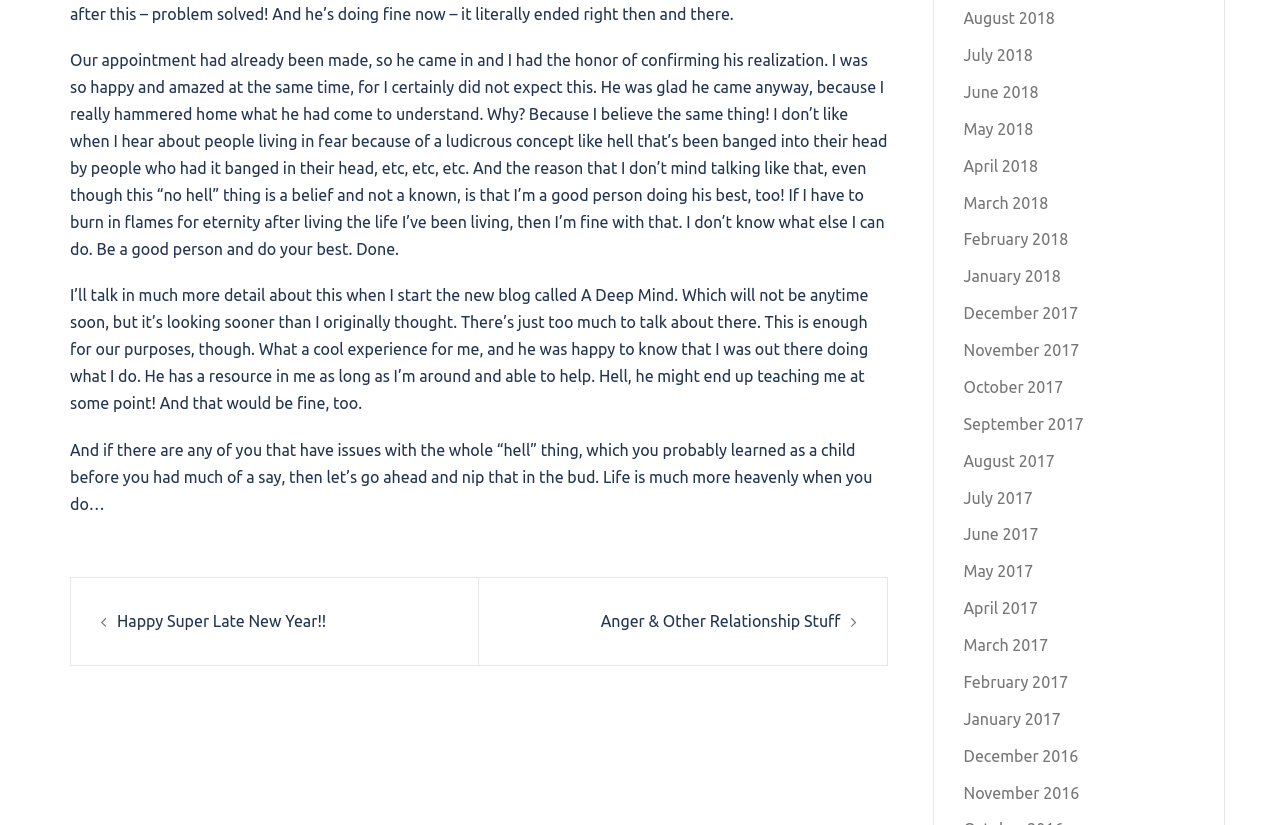What is the topic of the text?
Based on the visual details in the image, please answer the question thoroughly.

The text revolves around the author's thoughts and opinions on the concept of hell, and how it affects people's lives. The author shares their own perspective on the concept and encourages others to rethink their beliefs.